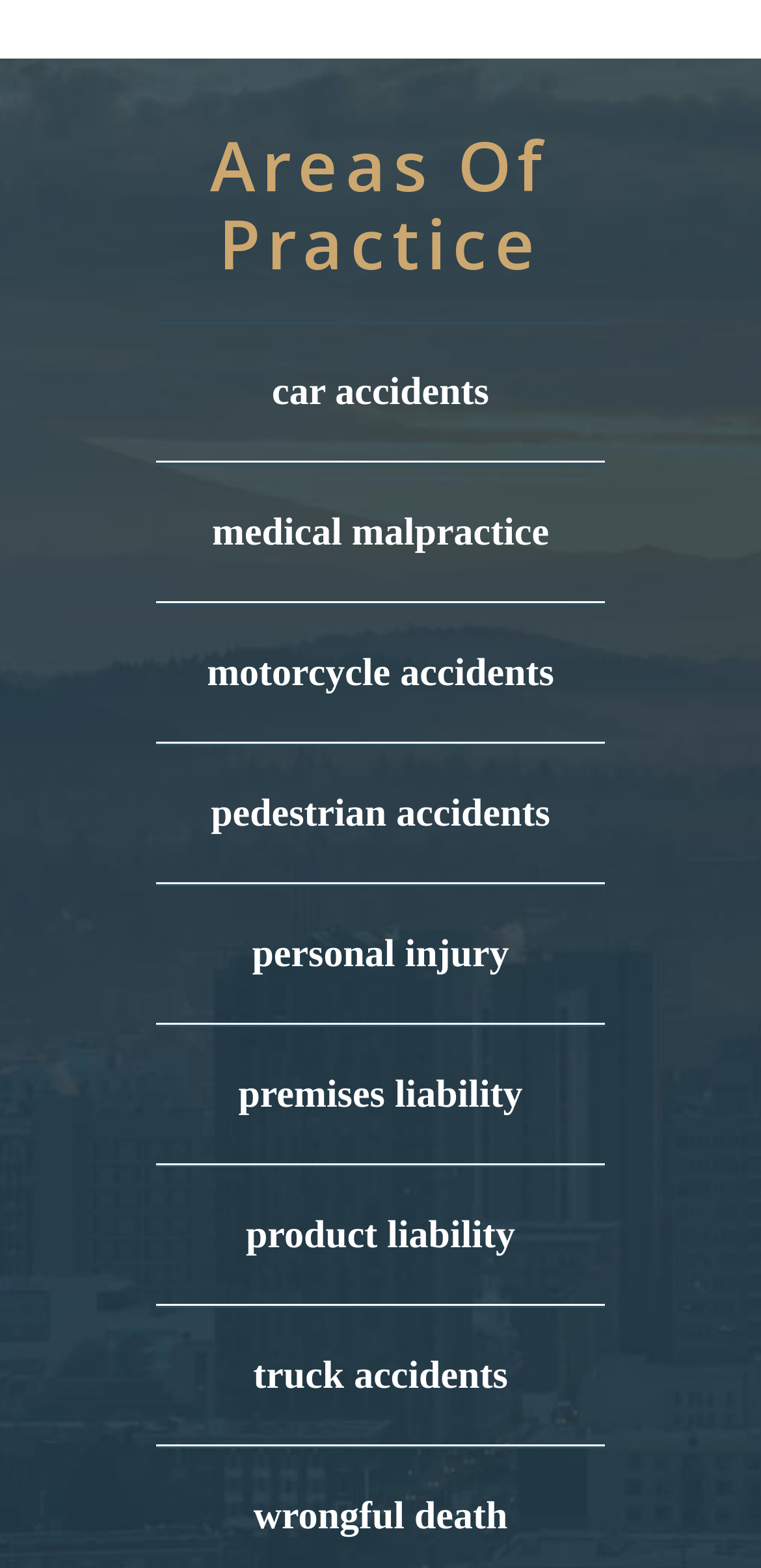Find the bounding box coordinates of the element you need to click on to perform this action: 'learn about pedestrian accidents'. The coordinates should be represented by four float values between 0 and 1, in the format [left, top, right, bottom].

[0.205, 0.476, 0.795, 0.563]